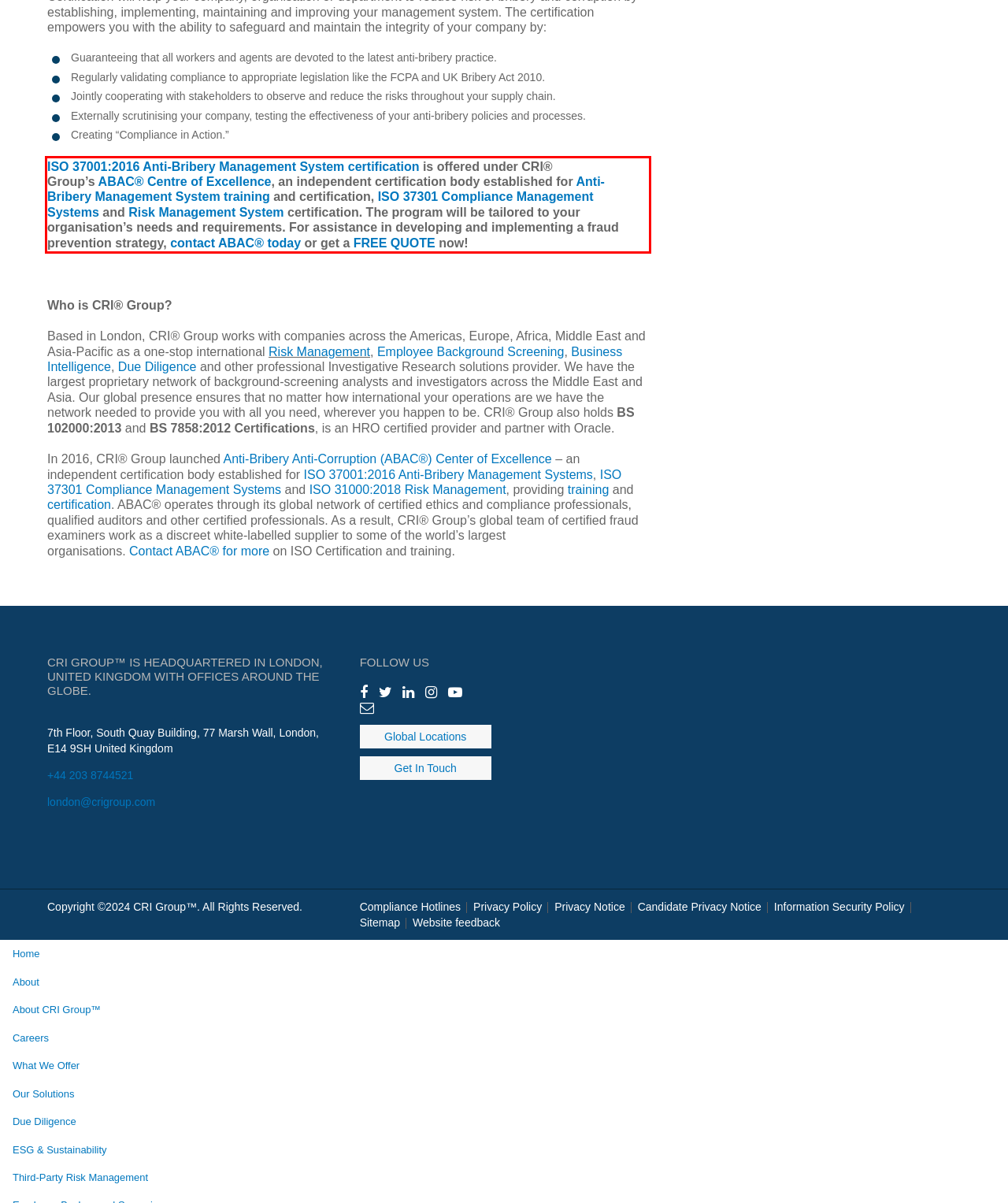Given a screenshot of a webpage containing a red bounding box, perform OCR on the text within this red bounding box and provide the text content.

ISO 37001:2016 Anti-Bribery Management System certification is offered under CRI® Group’s ABAC® Centre of Excellence, an independent certification body established for Anti-Bribery Management System training and certification, ISO 37301 Compliance Management Systems and Risk Management System certification. The program will be tailored to your organisation’s needs and requirements. For assistance in developing and implementing a fraud prevention strategy, contact ABAC® today or get a FREE QUOTE now!